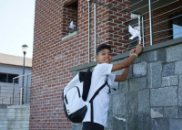Answer the following in one word or a short phrase: 
What is the event being celebrated?

International Day of Peace